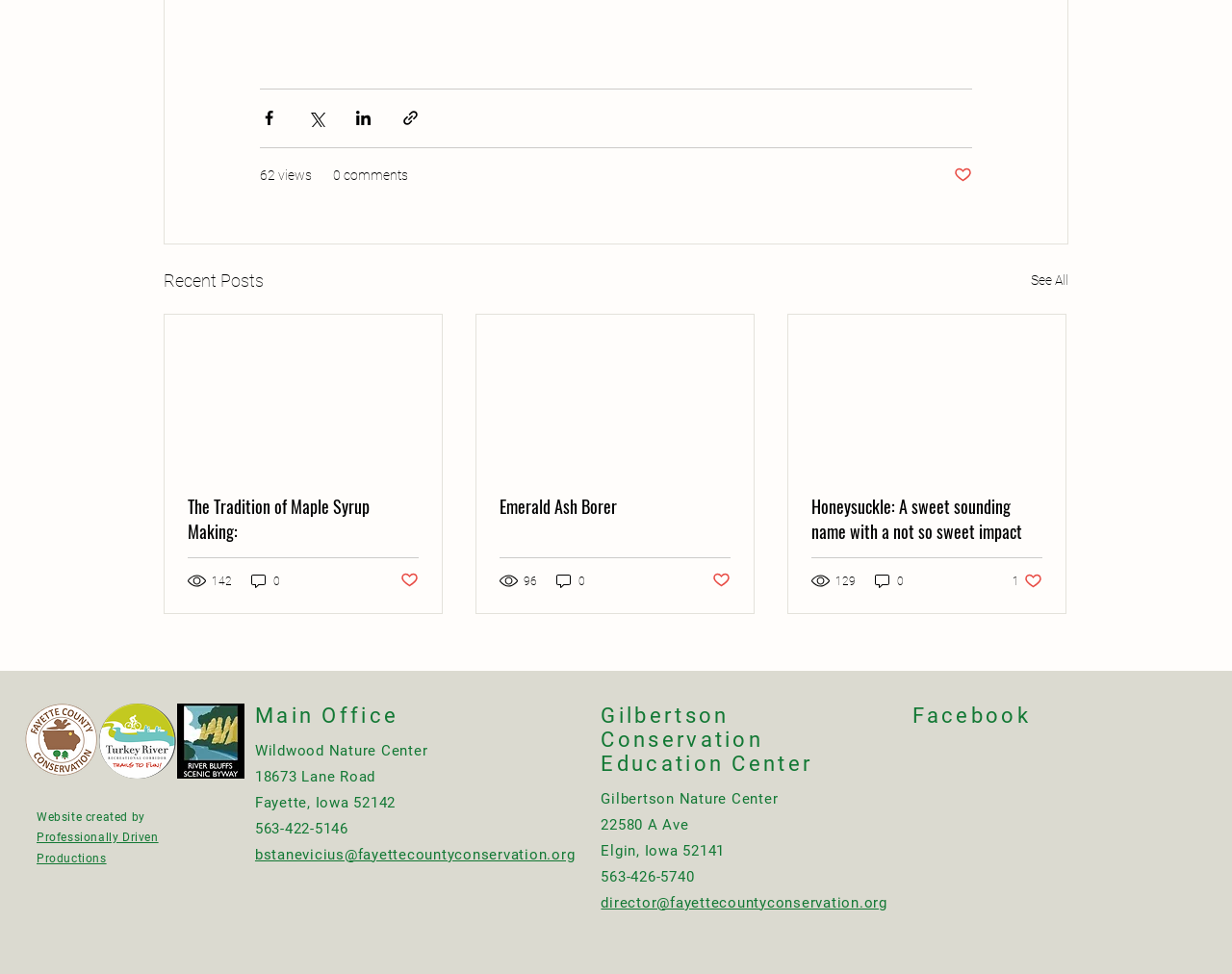How many views does the article 'The Tradition of Maple Syrup Making:' have?
Refer to the image and give a detailed answer to the query.

The question can be answered by looking at the article section, where the view count of each article is provided, and the article 'The Tradition of Maple Syrup Making:' has 142 views.